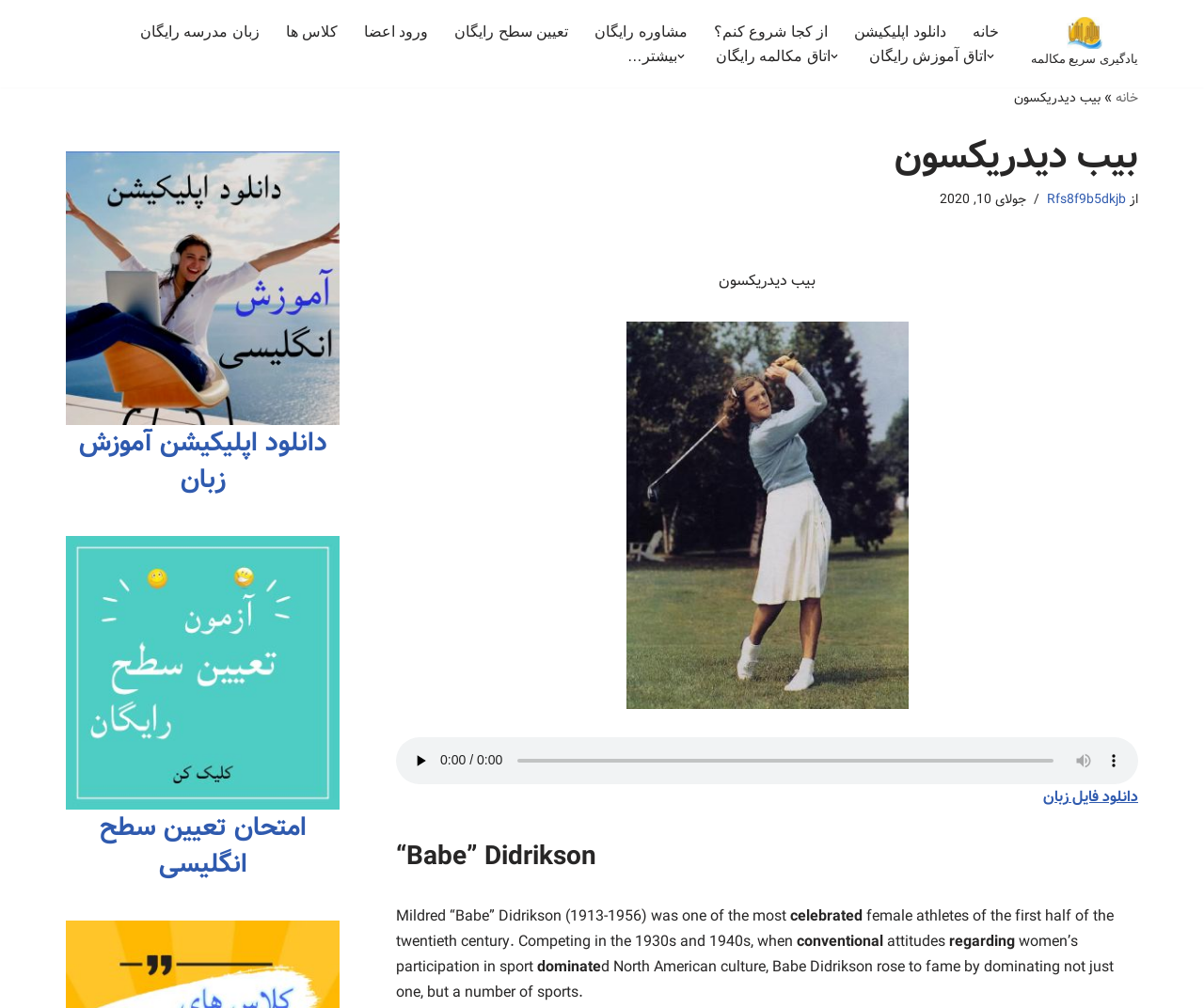Identify the bounding box coordinates of the clickable region required to complete the instruction: "Open the navigation menu". The coordinates should be given as four float numbers within the range of 0 and 1, i.e., [left, top, right, bottom].

[0.055, 0.018, 0.832, 0.068]